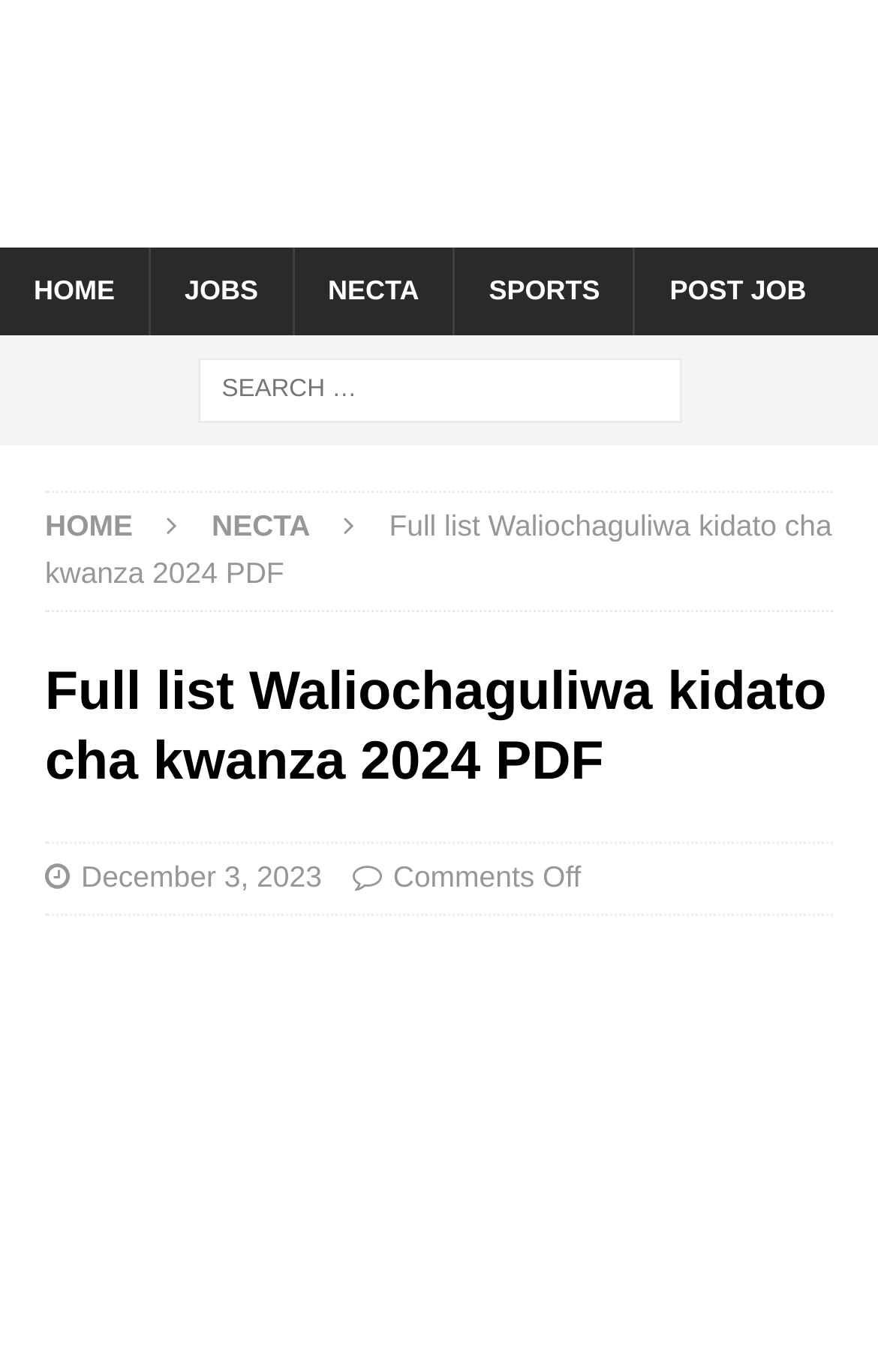Can you find the bounding box coordinates of the area I should click to execute the following instruction: "search for something"?

[0.224, 0.261, 0.776, 0.309]